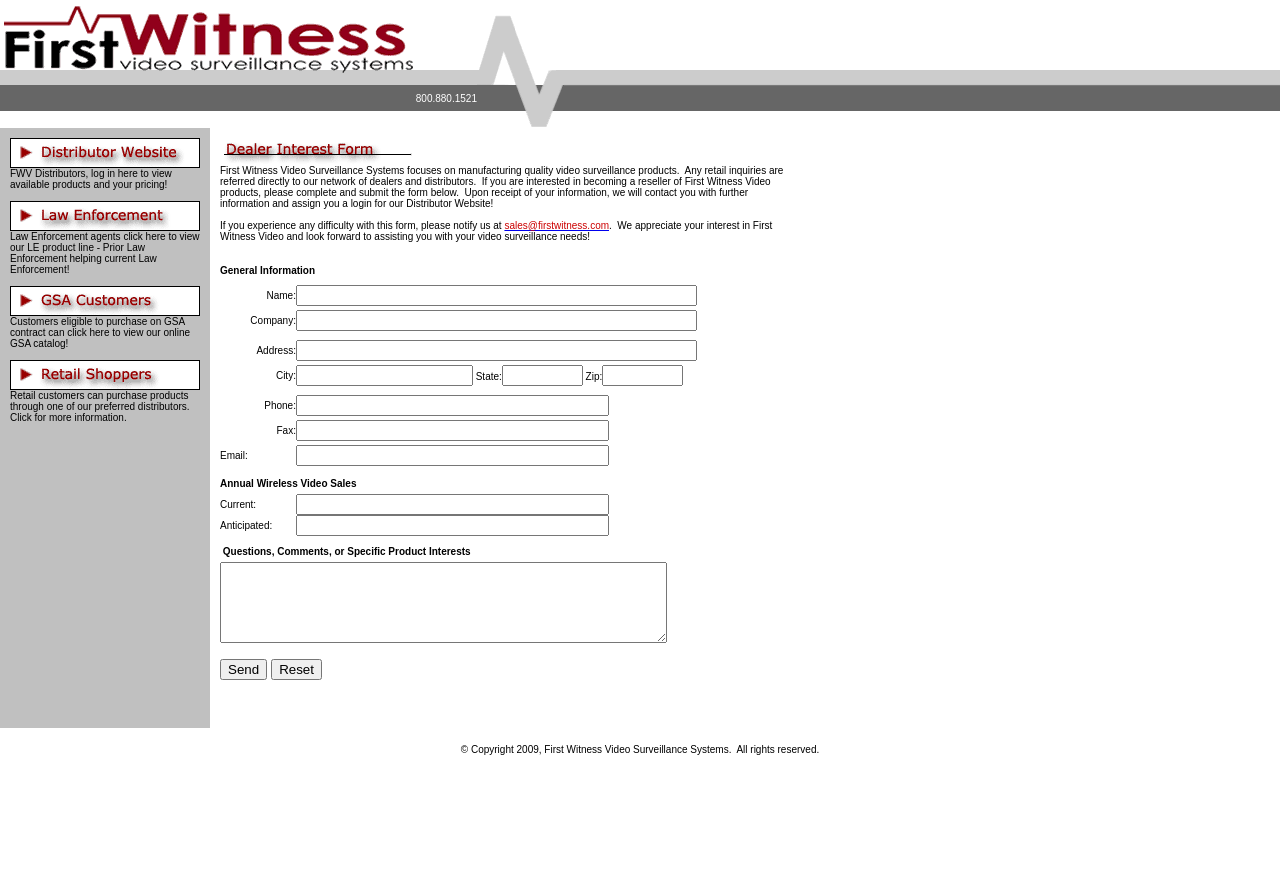Determine the bounding box coordinates of the clickable element to complete this instruction: "log in here to view available products and your pricing". Provide the coordinates in the format of four float numbers between 0 and 1, [left, top, right, bottom].

[0.008, 0.174, 0.156, 0.193]